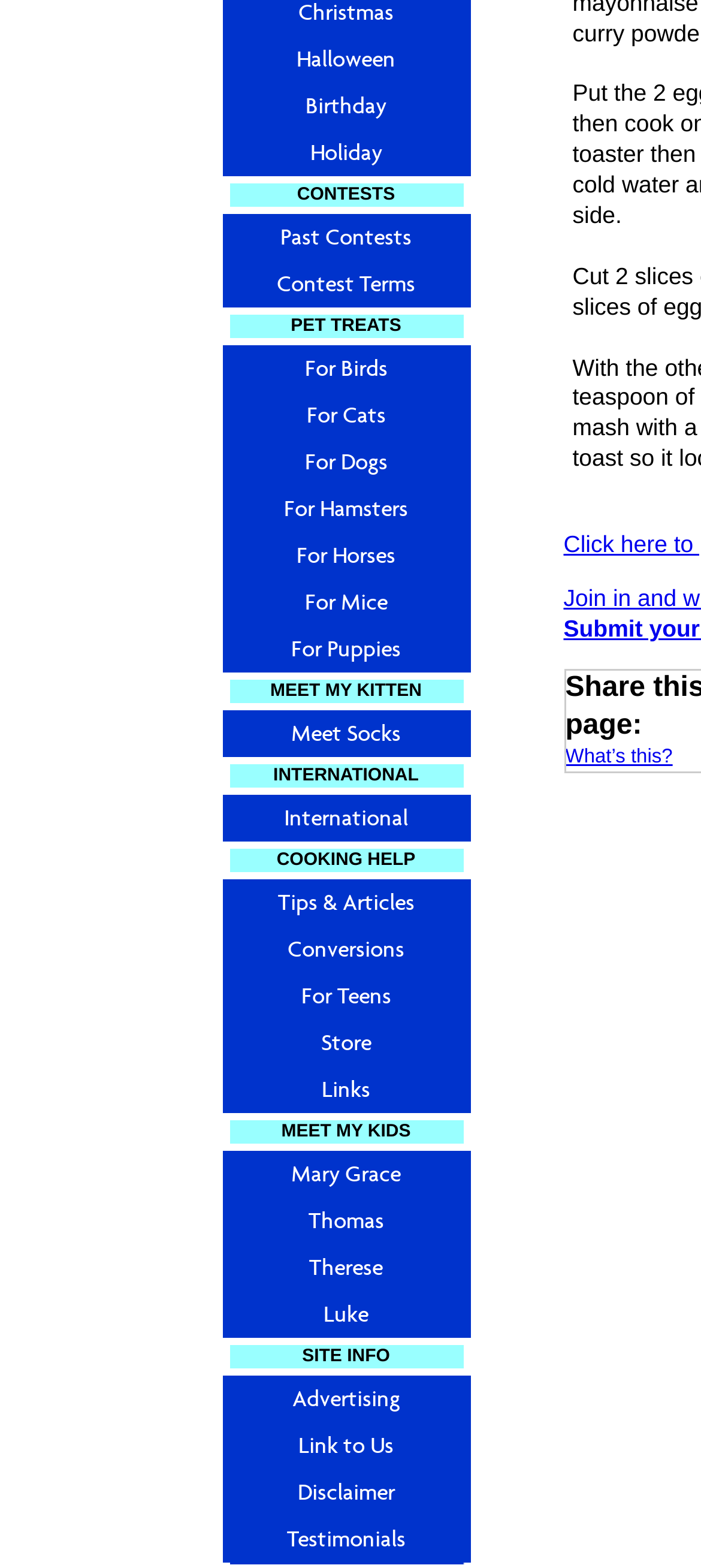Given the element description "For Dogs", identify the bounding box of the corresponding UI element.

[0.317, 0.28, 0.671, 0.31]